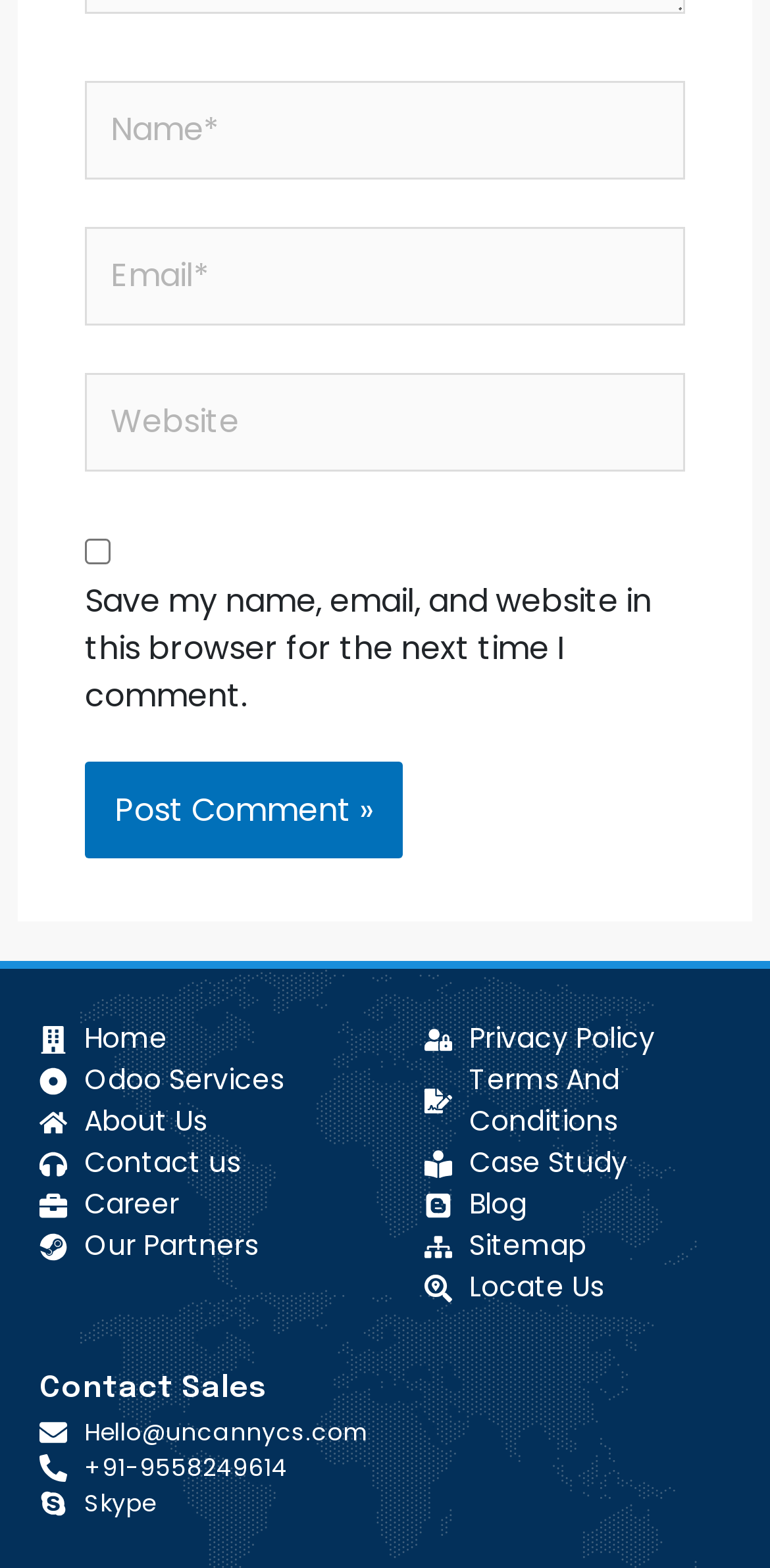Find the bounding box coordinates for the element that must be clicked to complete the instruction: "Check the Save my name checkbox". The coordinates should be four float numbers between 0 and 1, indicated as [left, top, right, bottom].

[0.11, 0.344, 0.143, 0.36]